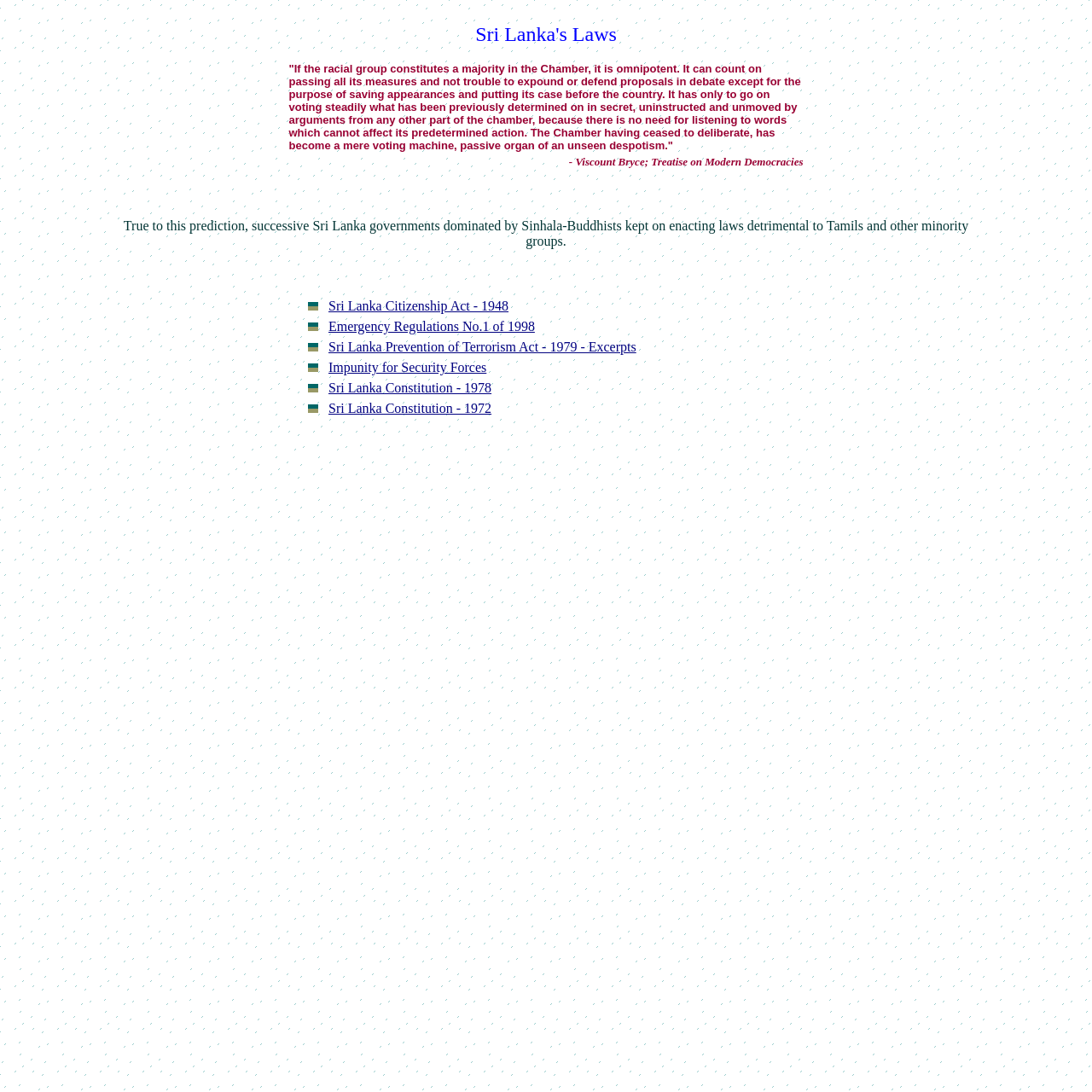Predict the bounding box for the UI component with the following description: "Impunity for Security Forces".

[0.301, 0.33, 0.446, 0.343]